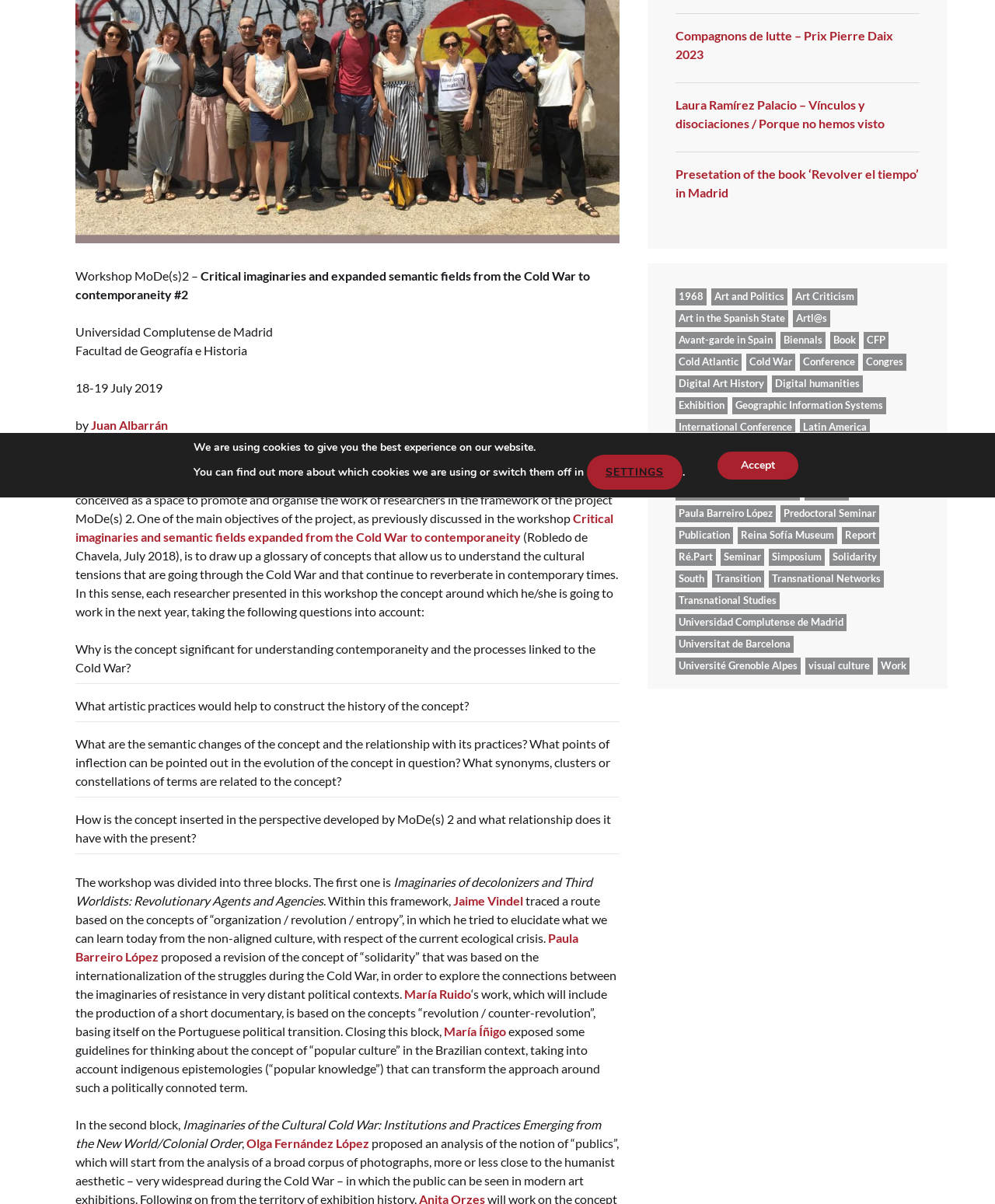Identify and provide the bounding box for the element described by: "Artl@s".

[0.797, 0.258, 0.834, 0.272]